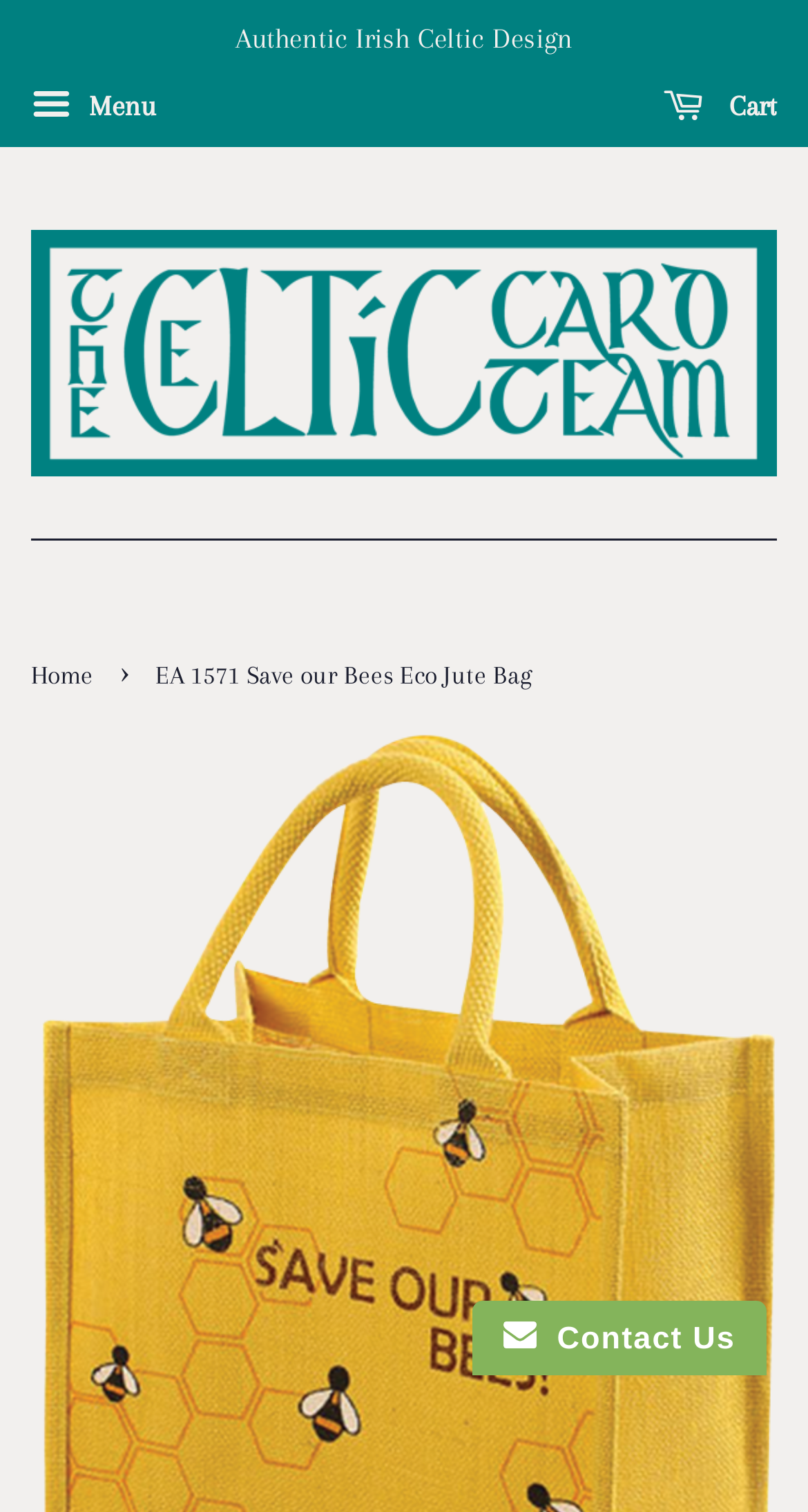Identify and generate the primary title of the webpage.

EA 1571 Save our Bees Eco Jute Bag